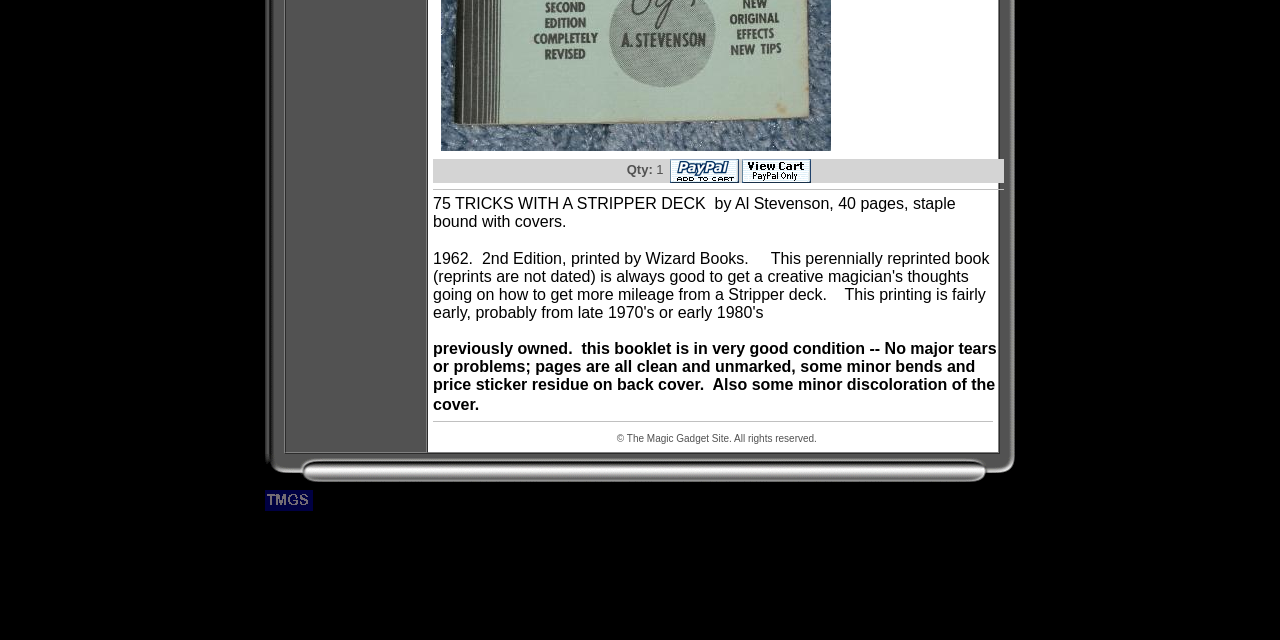Given the element description parent_node: Qty: 1, identify the bounding box coordinates for the UI element on the webpage screenshot. The format should be (top-left x, top-left y, bottom-right x, bottom-right y), with values between 0 and 1.

[0.523, 0.256, 0.577, 0.274]